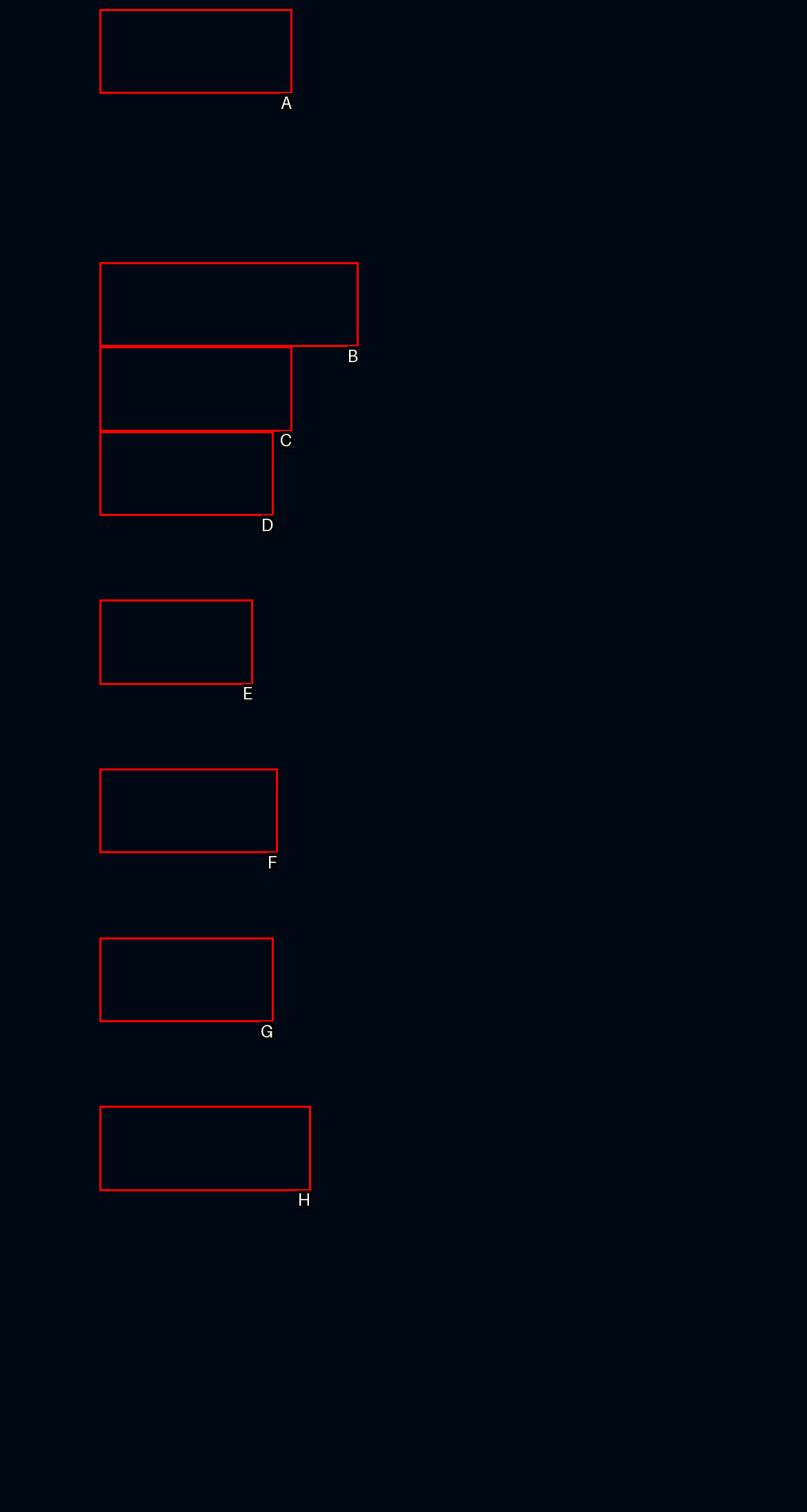Identify which HTML element matches the description: Internet
Provide your answer in the form of the letter of the correct option from the listed choices.

G